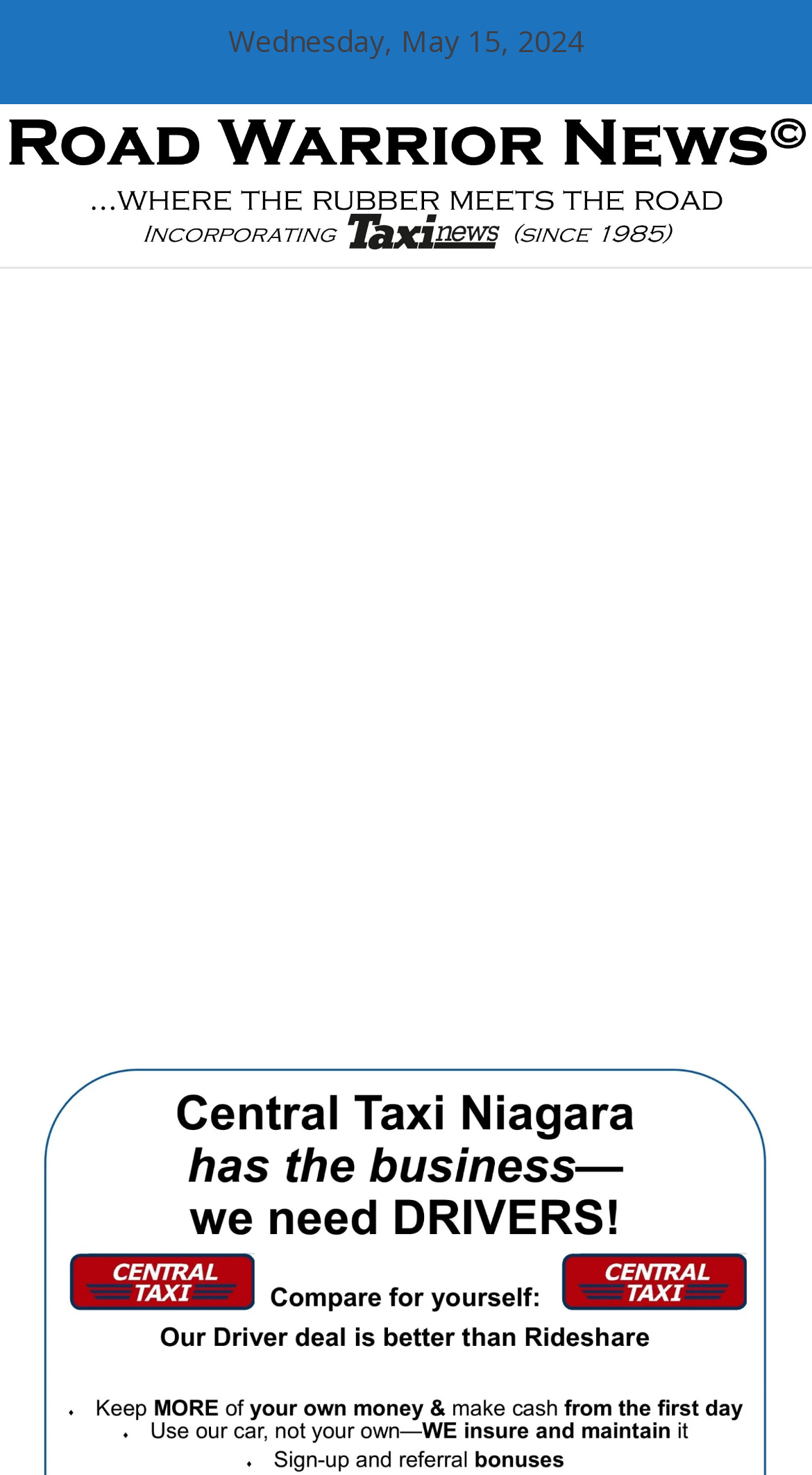Given the description of the UI element: "September 6, 2013January 1, 2023", predict the bounding box coordinates in the form of [left, top, right, bottom], with each value being a float between 0 and 1.

None